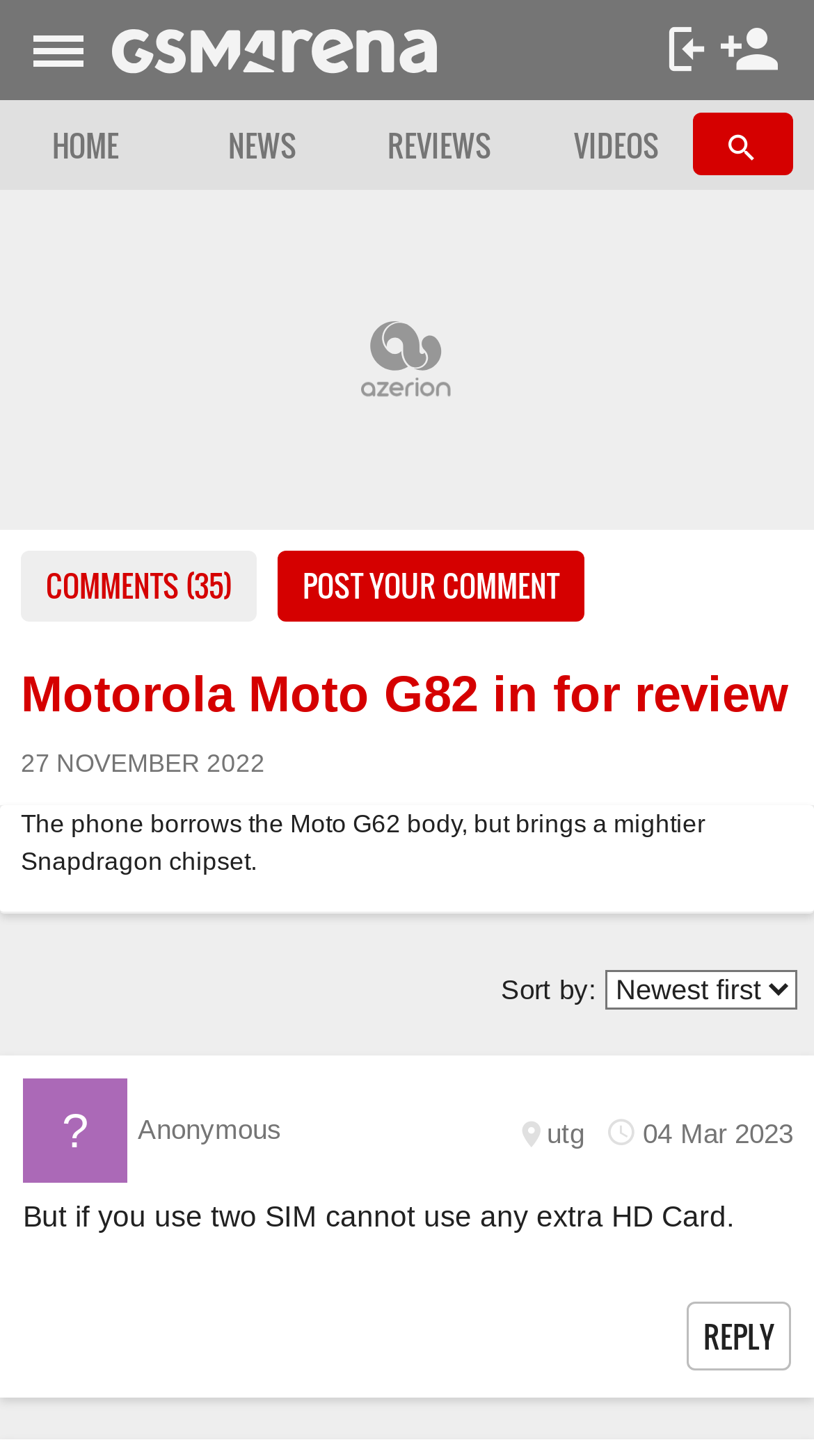What is the date of the review?
Could you answer the question with a detailed and thorough explanation?

The answer can be found in the static text '27 NOVEMBER 2022' which is located below the review title. This text indicates the date when the review was published.